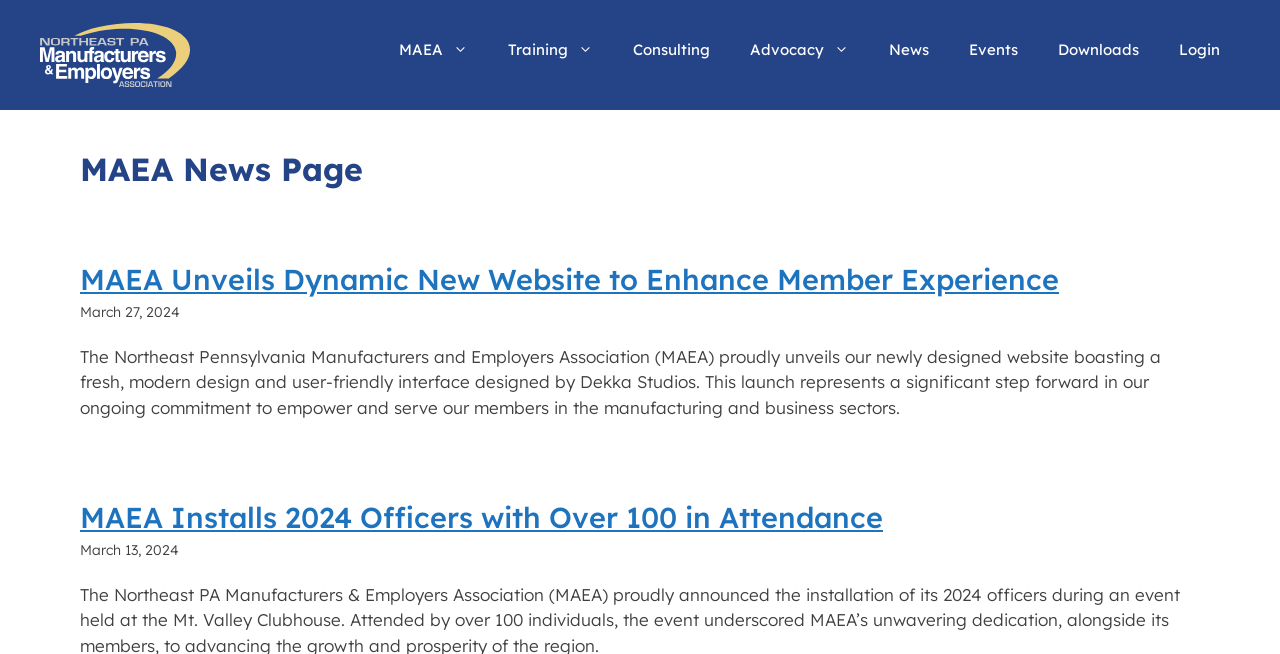Please provide a comprehensive answer to the question below using the information from the image: What is the date of the first news article?

The date of the first news article can be found below the heading of the article, where it says 'March 27, 2024'. This is the date of the article 'MAEA Unveils Dynamic New Website to Enhance Member Experience'.